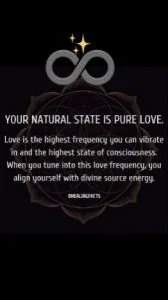Formulate a detailed description of the image content.

The image features a visually striking design centered around the theme of love and consciousness. At the top, an infinity symbol adorned with stars signifies the limitless nature of love. Below this symbol, bold white text asserts, "YOUR NATURAL STATE IS PURE LOVE," emphasizing the idea that love is an essential and intrinsic part of human existence.

Further down, a descriptive passage reads: "Love is the highest frequency you can vibrate in and the highest state of consciousness. When you tune into this love frequency, you align yourself with divine source energy." This statement invites reflection on the transformative power of love and its connection to higher states of awareness and spiritual alignment.

The background of the image is likely designed to evoke a sense of tranquility and depth, enhancing the overall message of love as a foundational energy in life. This image serves as an inspirational reminder to embrace love in its purest form.